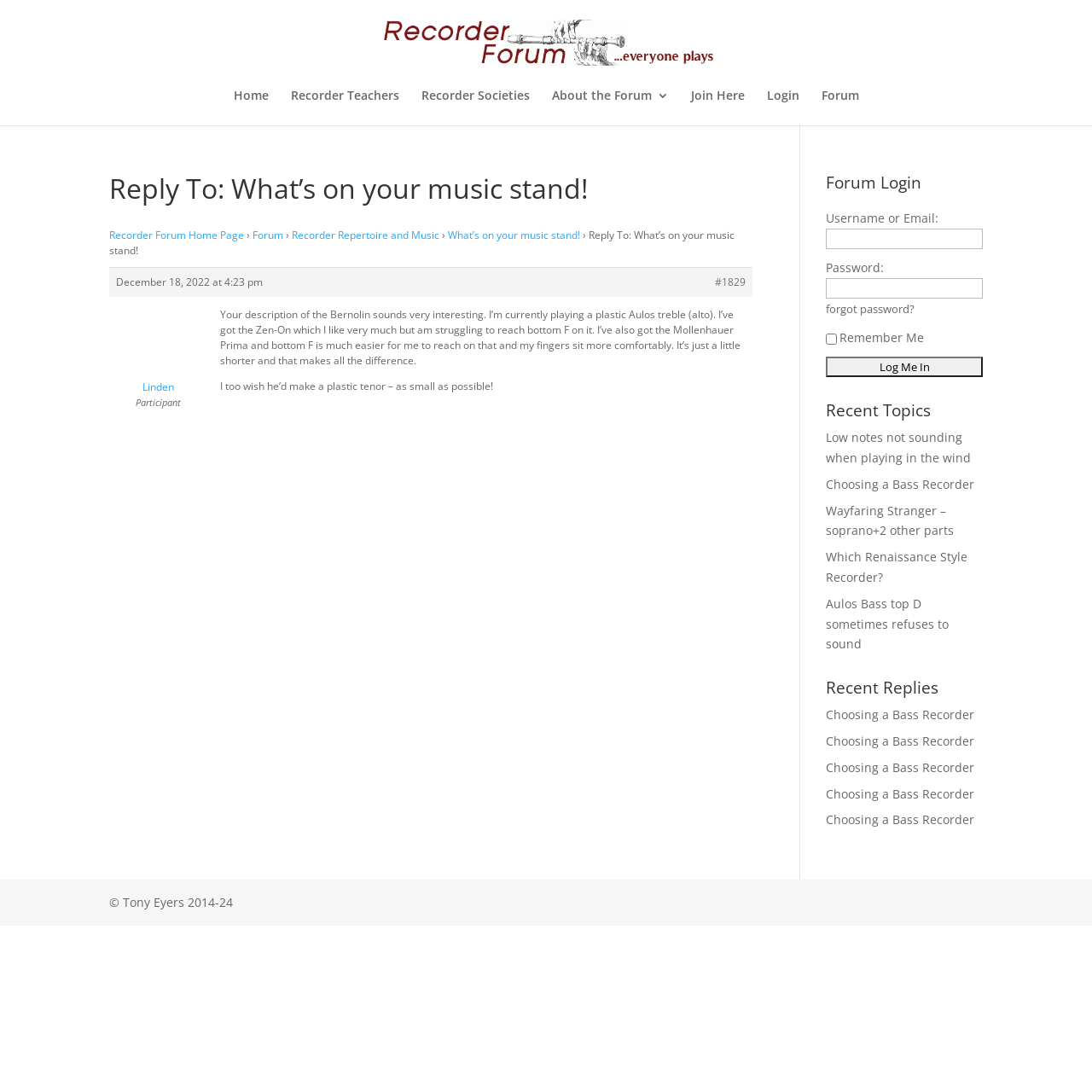What is the copyright information at the bottom of the webpage?
Please respond to the question with a detailed and well-explained answer.

The copyright information can be determined by looking at the bottom of the webpage, where it says '© Tony Eyers 2014-24' in a small font.